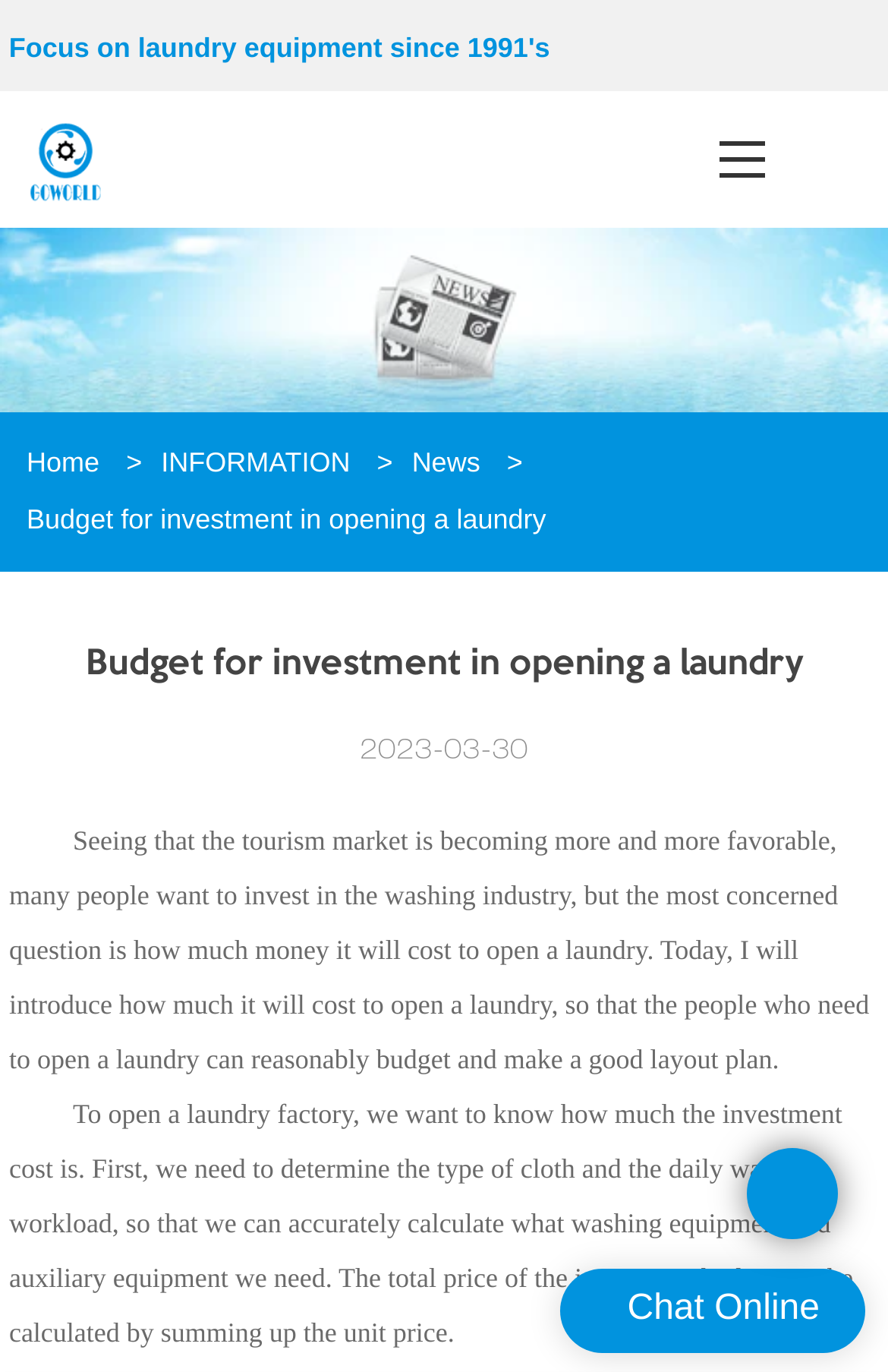Please provide a one-word or phrase answer to the question: 
What is the purpose of the chat online button?

To chat online